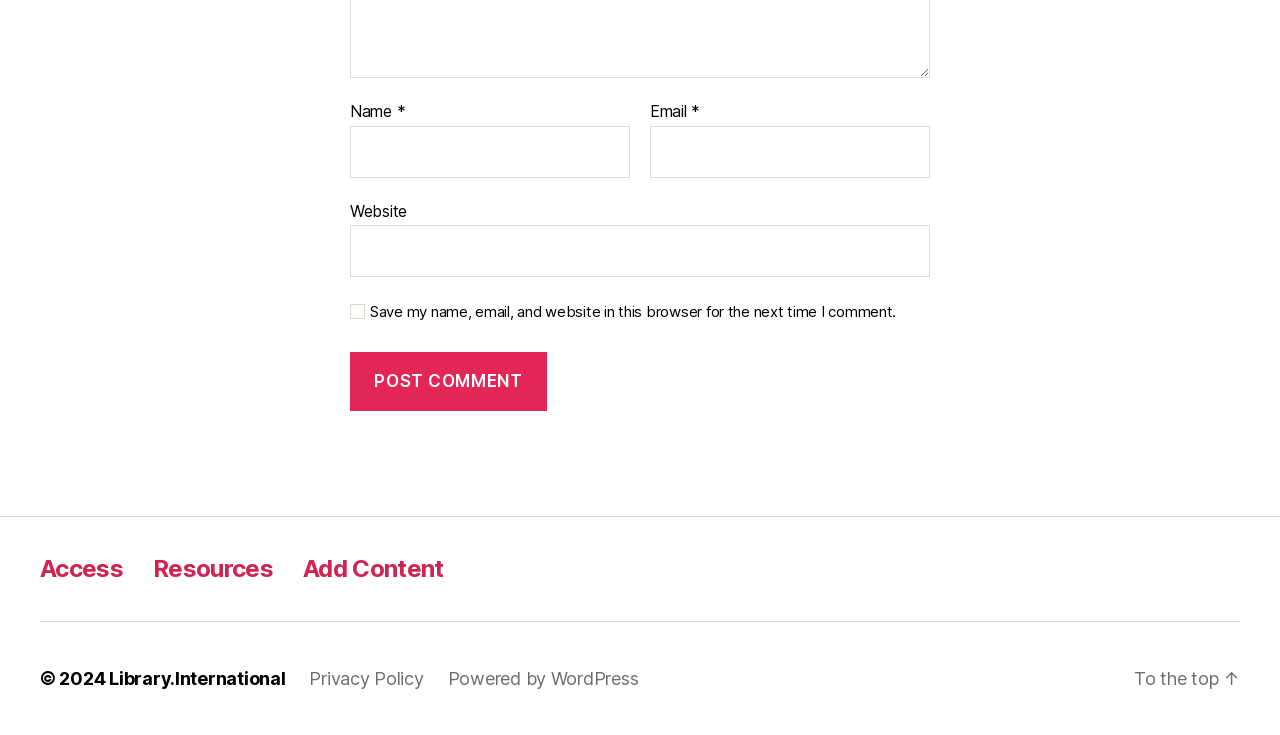Provide the bounding box coordinates of the UI element this sentence describes: "parent_node: Email * aria-describedby="email-notes" name="email"".

[0.508, 0.171, 0.727, 0.242]